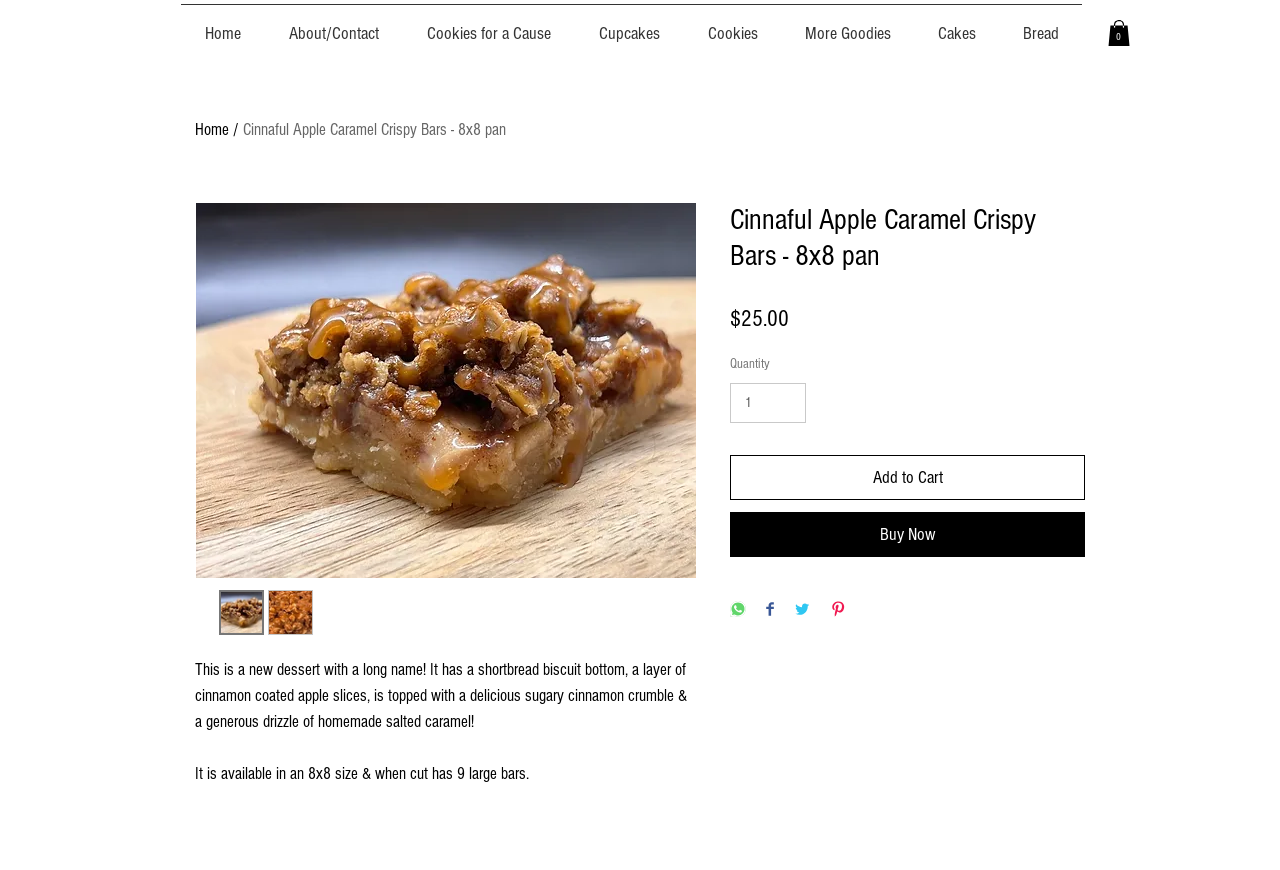Specify the bounding box coordinates of the region I need to click to perform the following instruction: "Click the 'Home' link". The coordinates must be four float numbers in the range of 0 to 1, i.e., [left, top, right, bottom].

[0.141, 0.005, 0.207, 0.053]